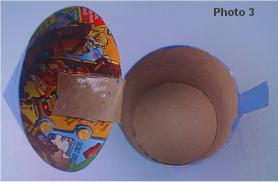What is the purpose of the small clasp tab?
From the image, respond with a single word or phrase.

Easy closure